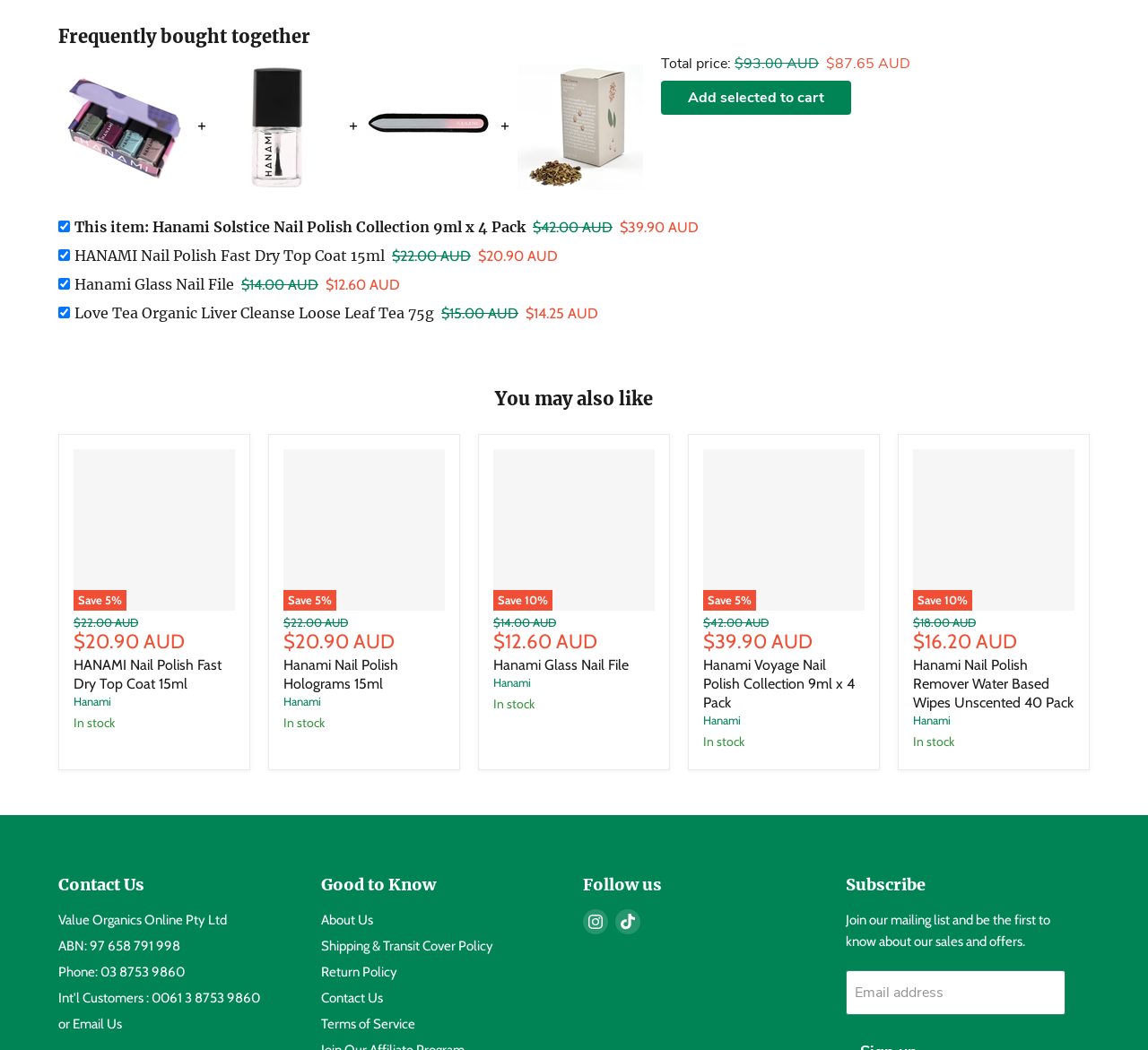Given the element description: "Hanami", predict the bounding box coordinates of this UI element. The coordinates must be four float numbers between 0 and 1, given as [left, top, right, bottom].

[0.247, 0.661, 0.28, 0.674]